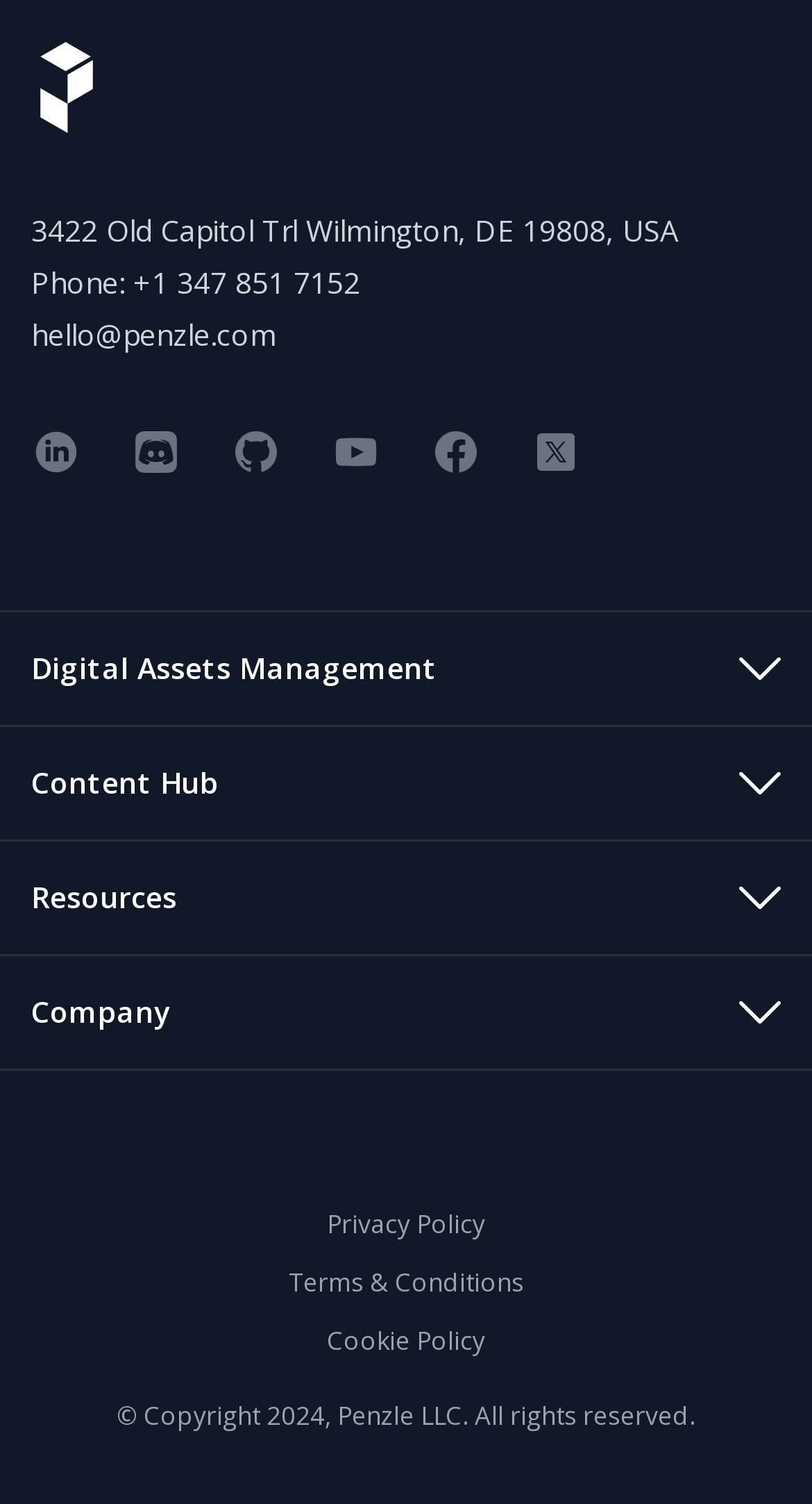Locate the bounding box coordinates of the area you need to click to fulfill this instruction: 'Click the phone number'. The coordinates must be in the form of four float numbers ranging from 0 to 1: [left, top, right, bottom].

[0.038, 0.175, 0.444, 0.201]